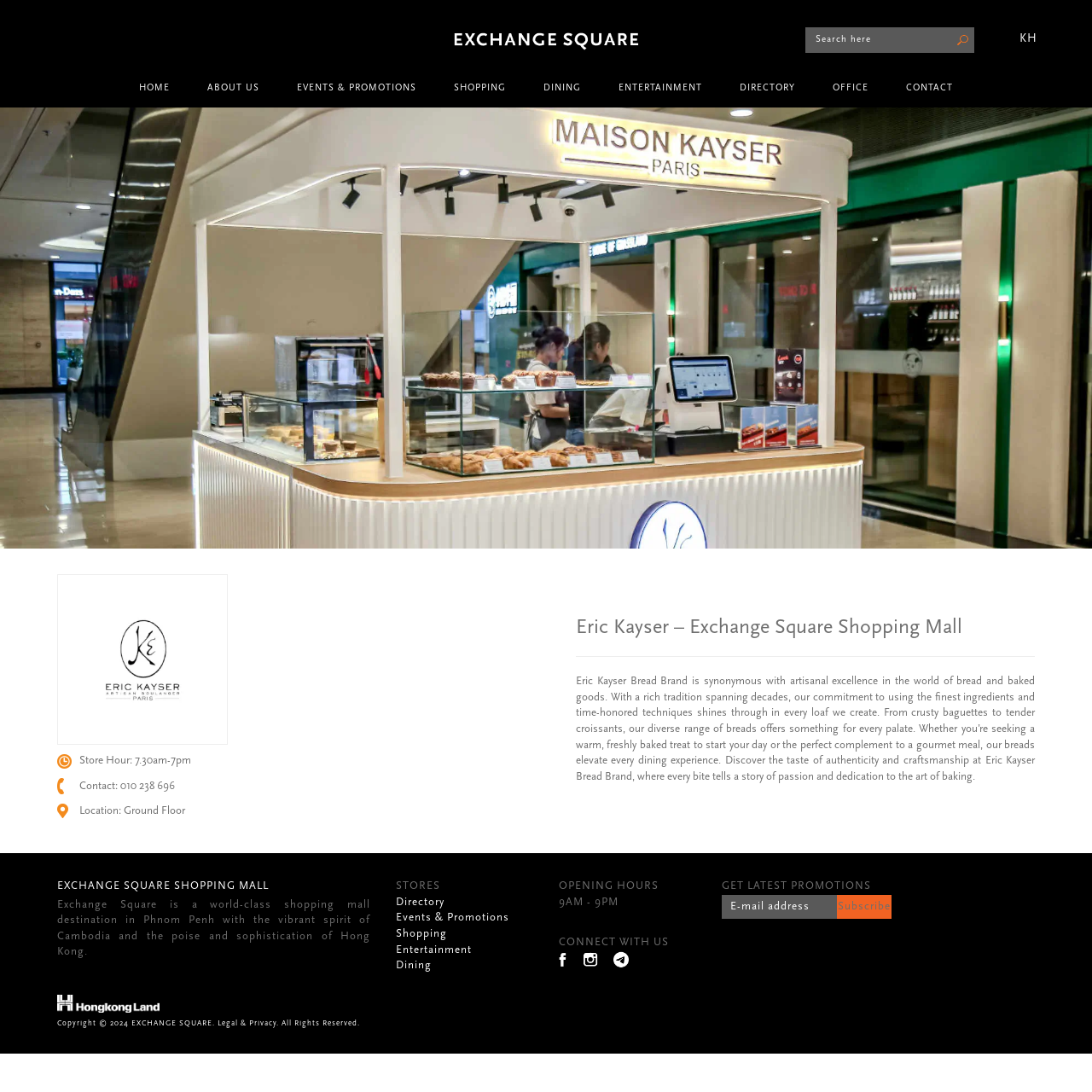Please provide a detailed answer to the question below based on the screenshot: 
What is the contact number of the bakery?

The contact number of the bakery can be found in the 'Contact' section, which is located at the top right of the webpage. The static text 'Contact: 010 238 696' provides the contact number of the bakery.